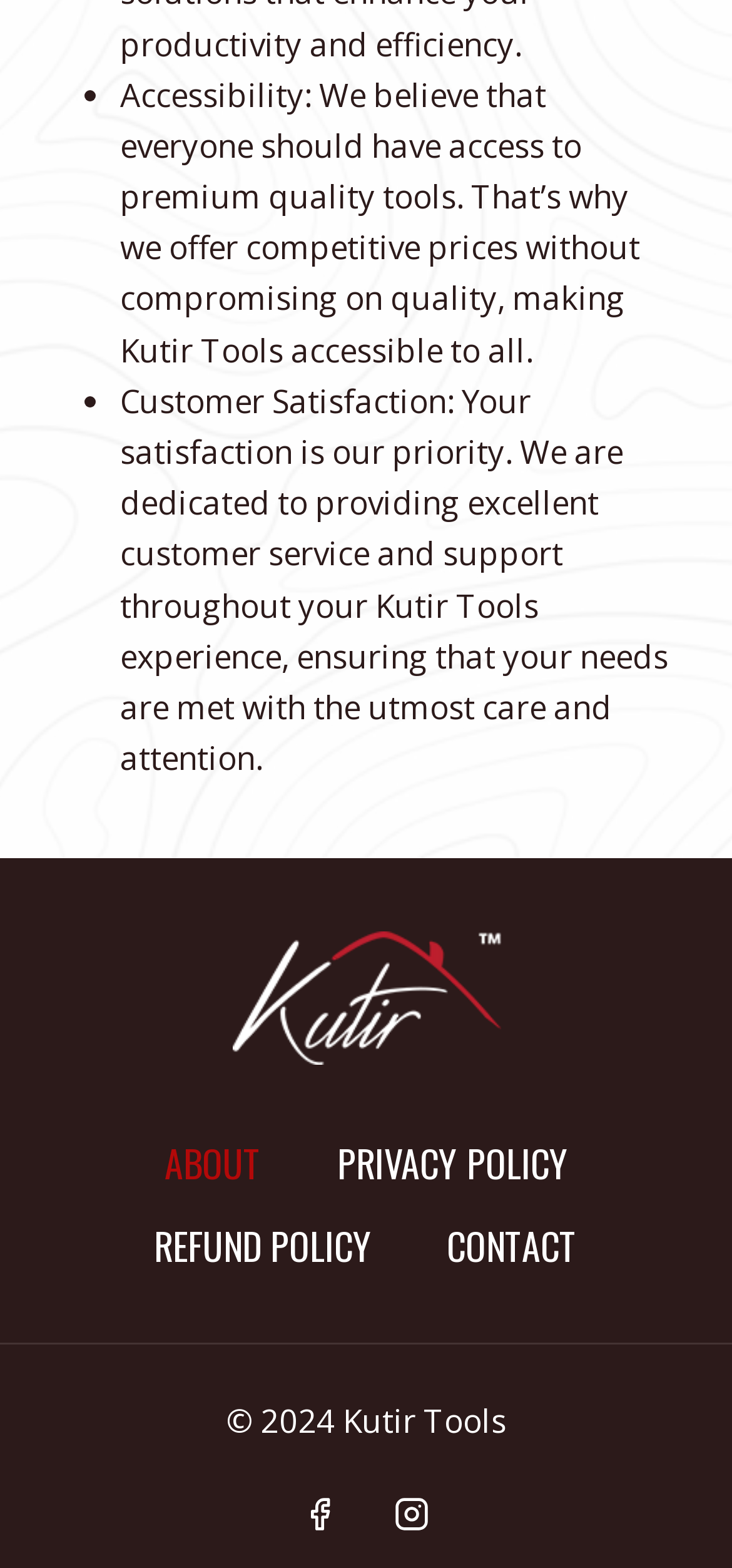Locate the bounding box for the described UI element: "Privacy Policy". Ensure the coordinates are four float numbers between 0 and 1, formatted as [left, top, right, bottom].

[0.409, 0.715, 0.827, 0.768]